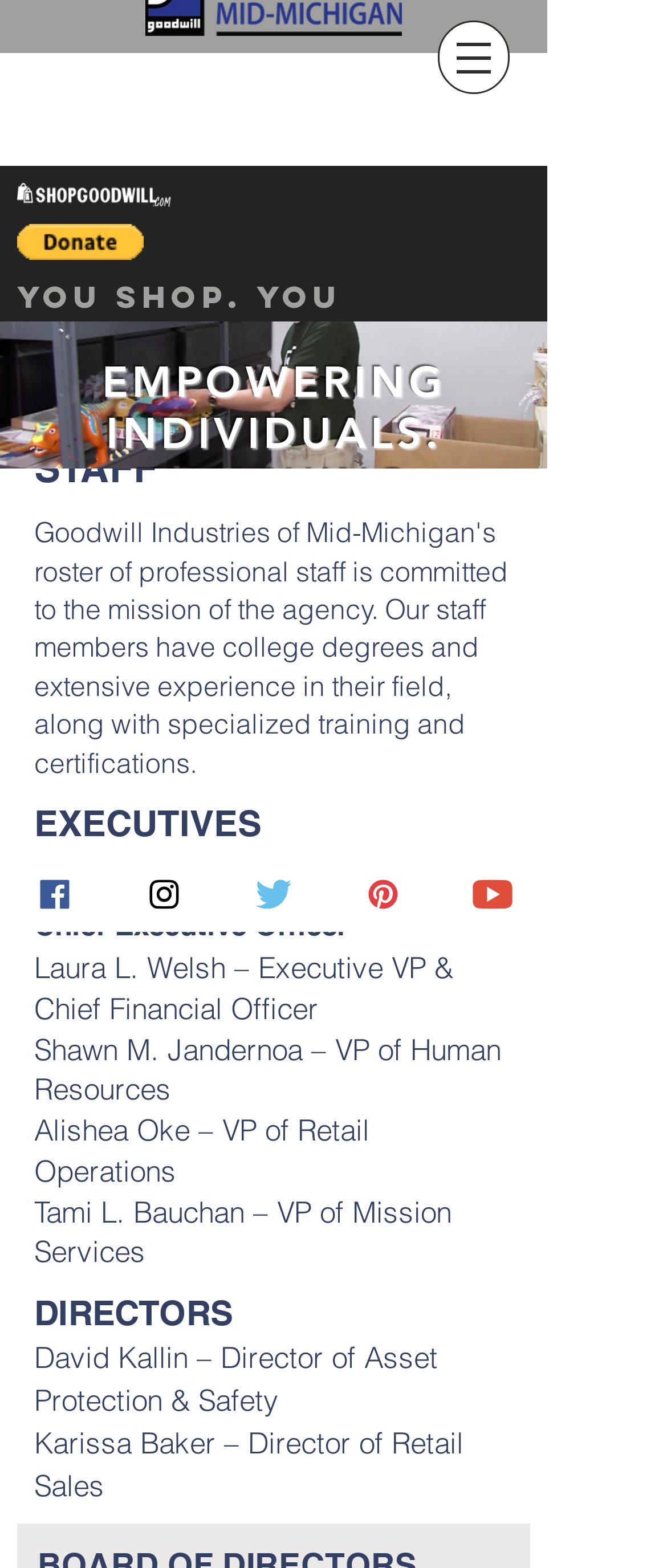What is the title of the first slide?
Please respond to the question thoroughly and include all relevant details.

I looked at the 'Slideshow' region and found the heading element 'EMPOWERING INDIVIDUALS. ENRICHING COMMUNITIES.' which is the title of the first slide.